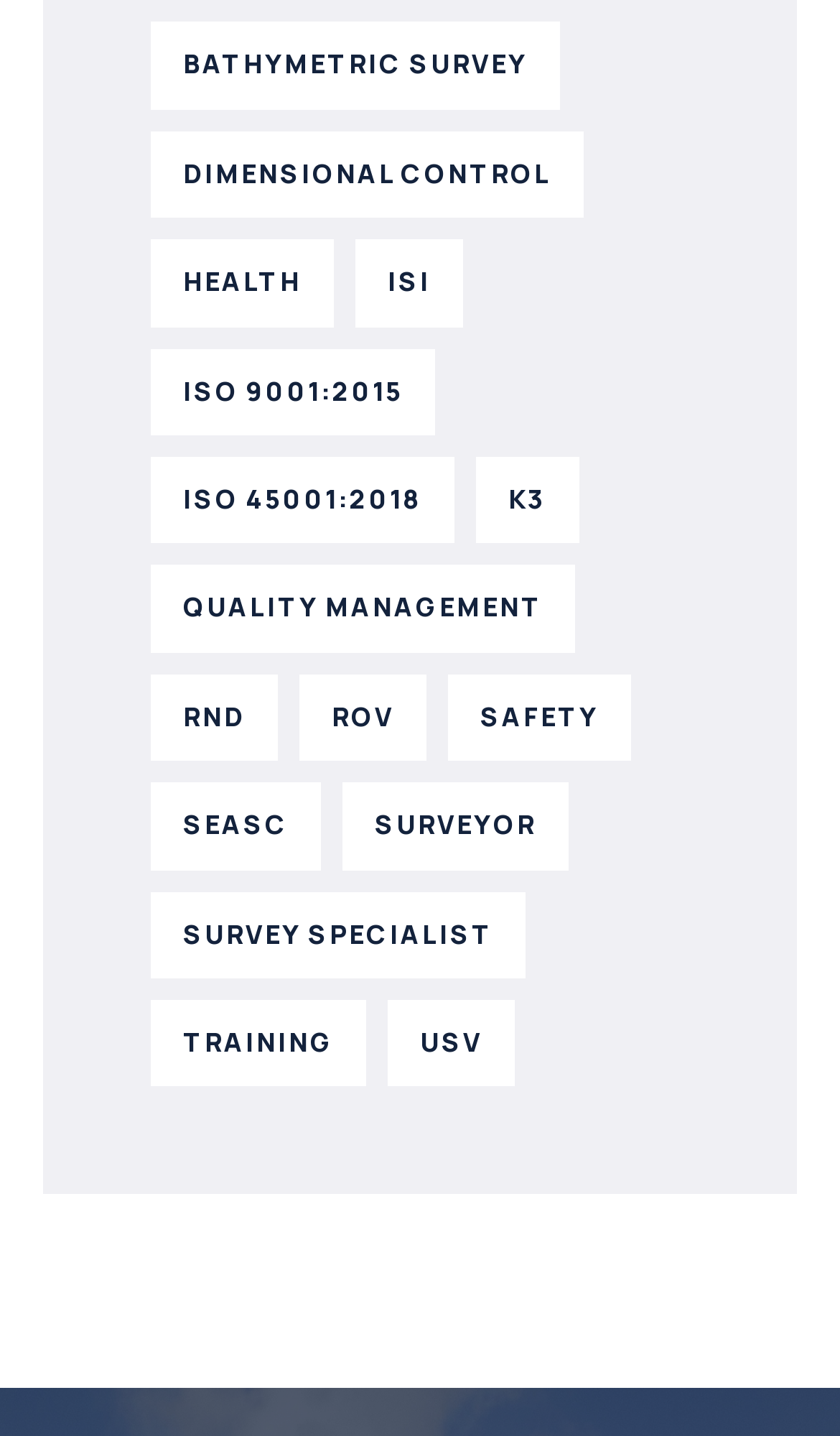What is the last category listed?
Provide a fully detailed and comprehensive answer to the question.

The last category listed is 'USV', which is a link element with the text 'USV' and is located at the bottom-right of the webpage.